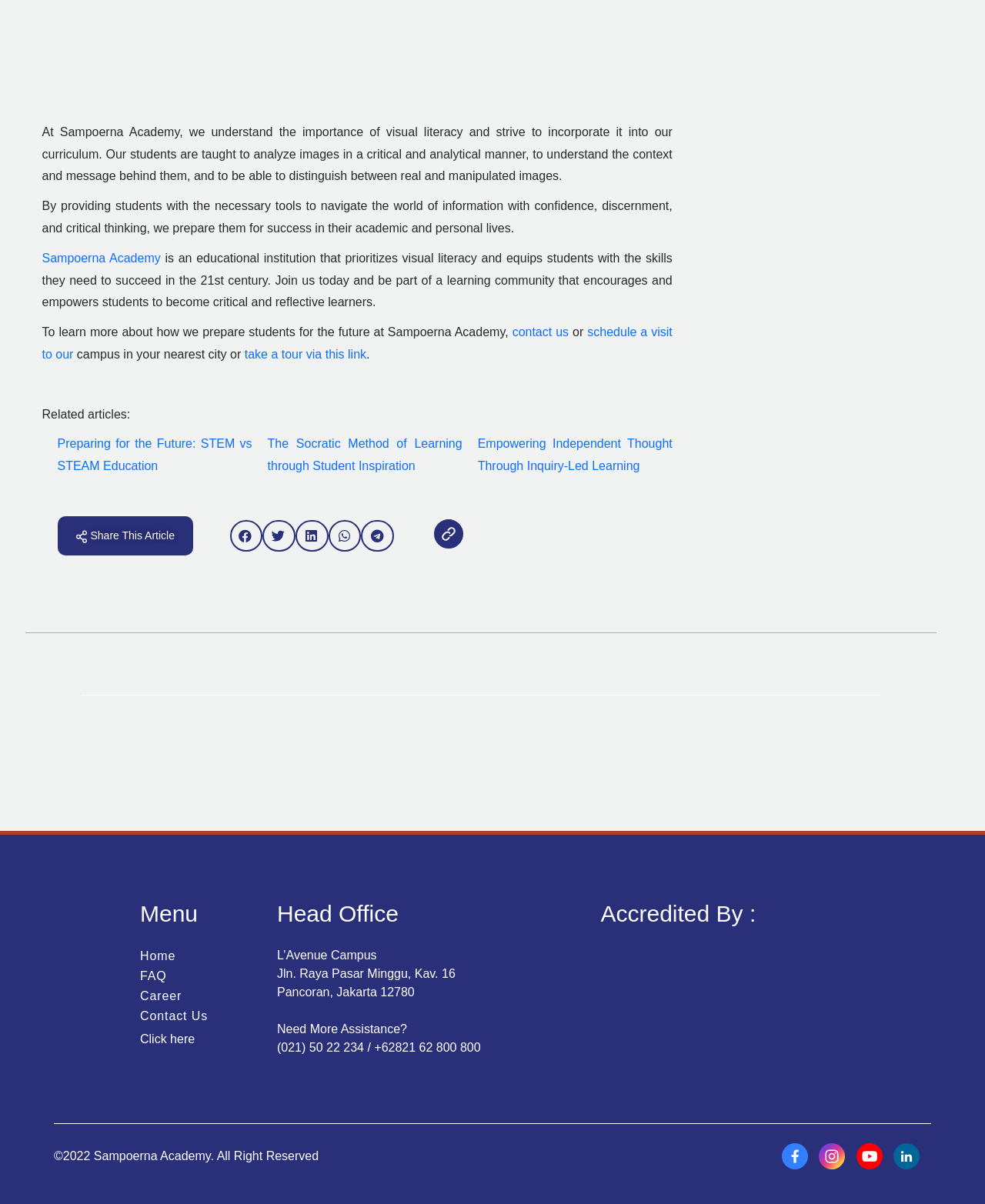How can I learn more about Sampoerna Academy? Please answer the question using a single word or phrase based on the image.

Contact us or schedule a visit